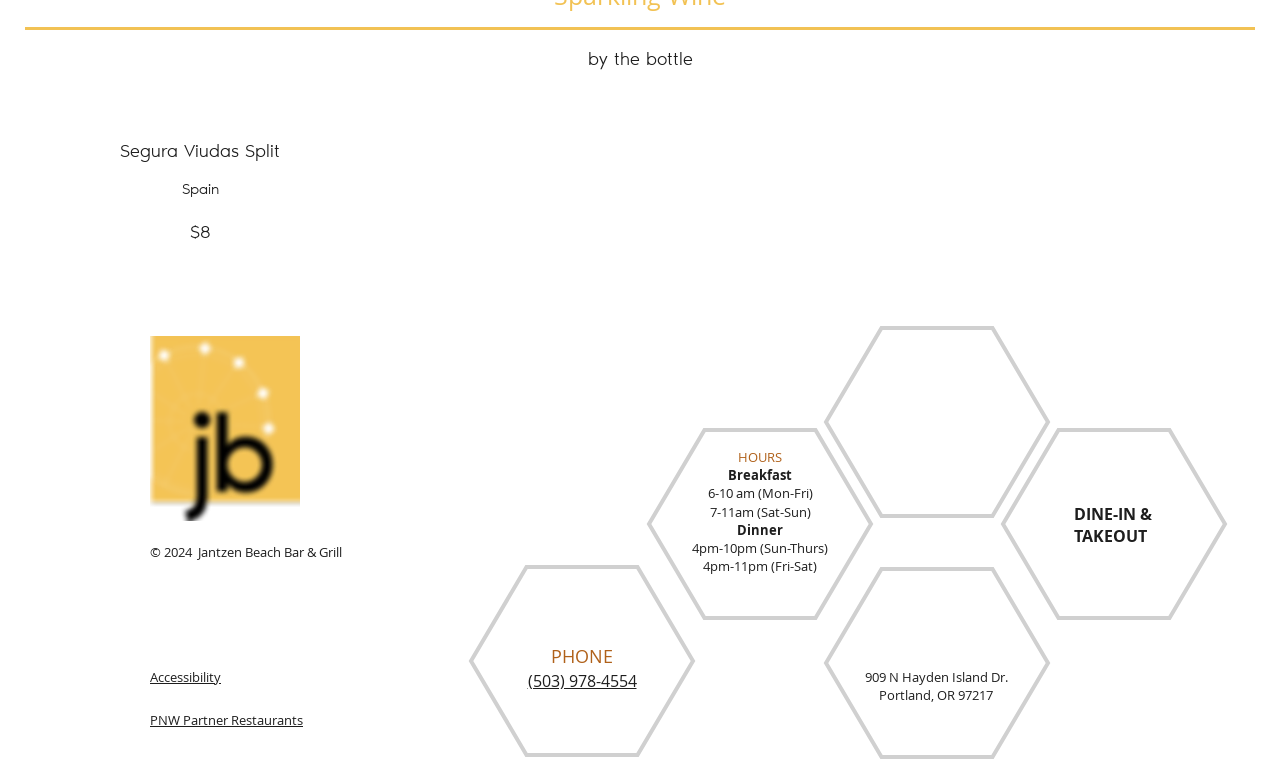Please specify the bounding box coordinates of the clickable region to carry out the following instruction: "Call the restaurant". The coordinates should be four float numbers between 0 and 1, in the format [left, top, right, bottom].

[0.412, 0.861, 0.497, 0.889]